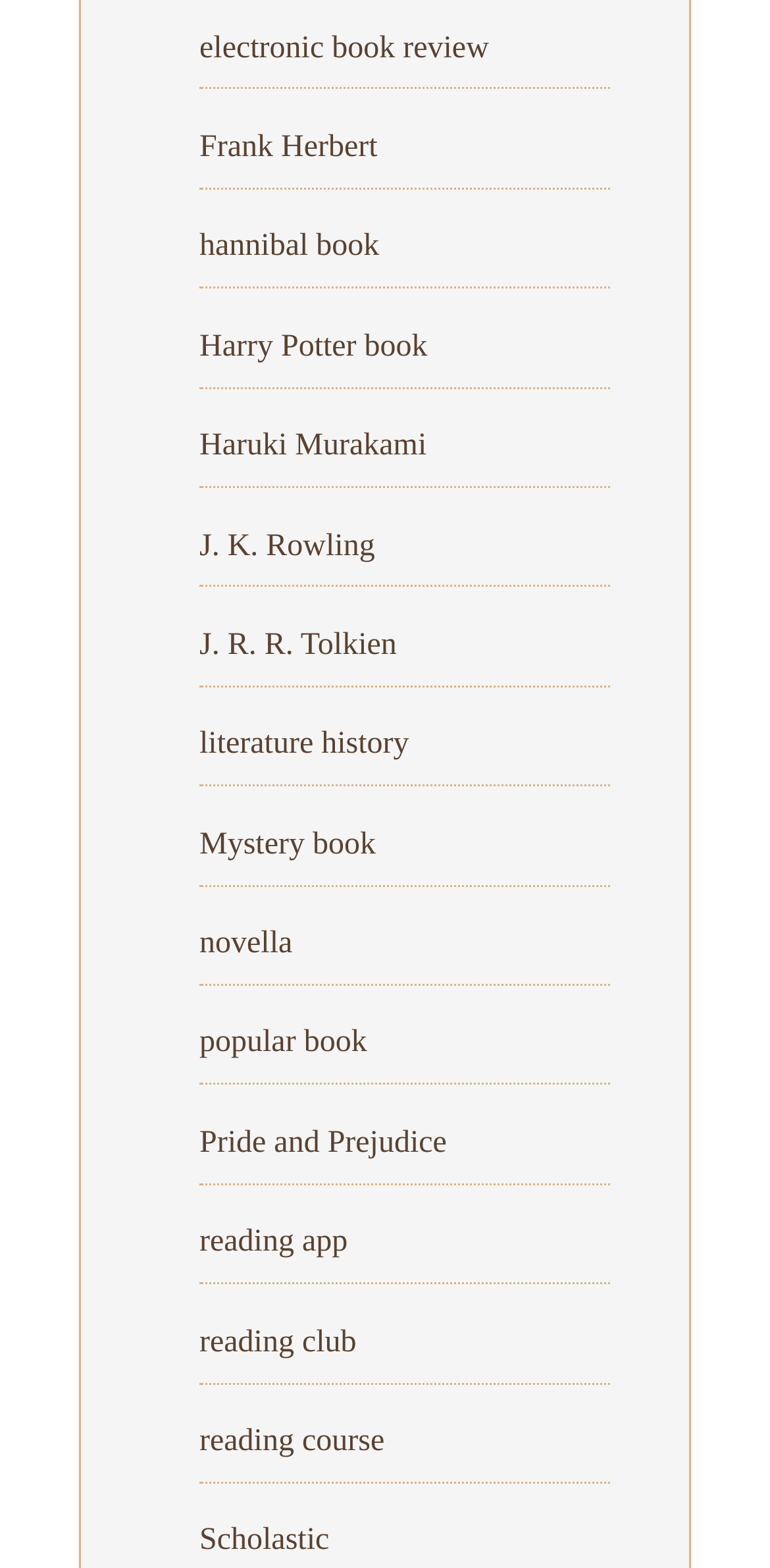Specify the bounding box coordinates of the region I need to click to perform the following instruction: "visit electronic book review". The coordinates must be four float numbers in the range of 0 to 1, i.e., [left, top, right, bottom].

[0.259, 0.02, 0.635, 0.041]